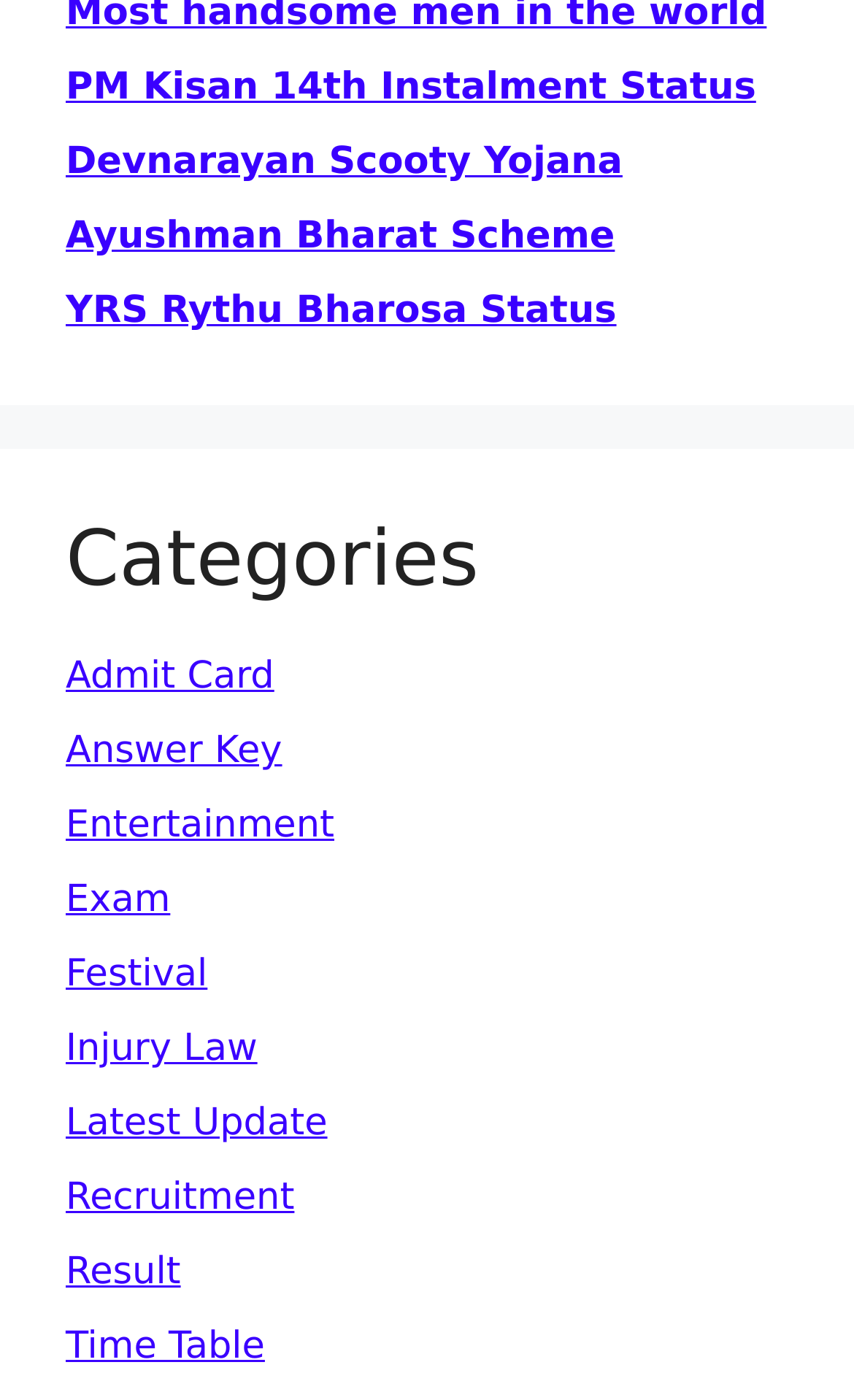Point out the bounding box coordinates of the section to click in order to follow this instruction: "Check PM Kisan 14th Instalment Status".

[0.077, 0.047, 0.885, 0.078]